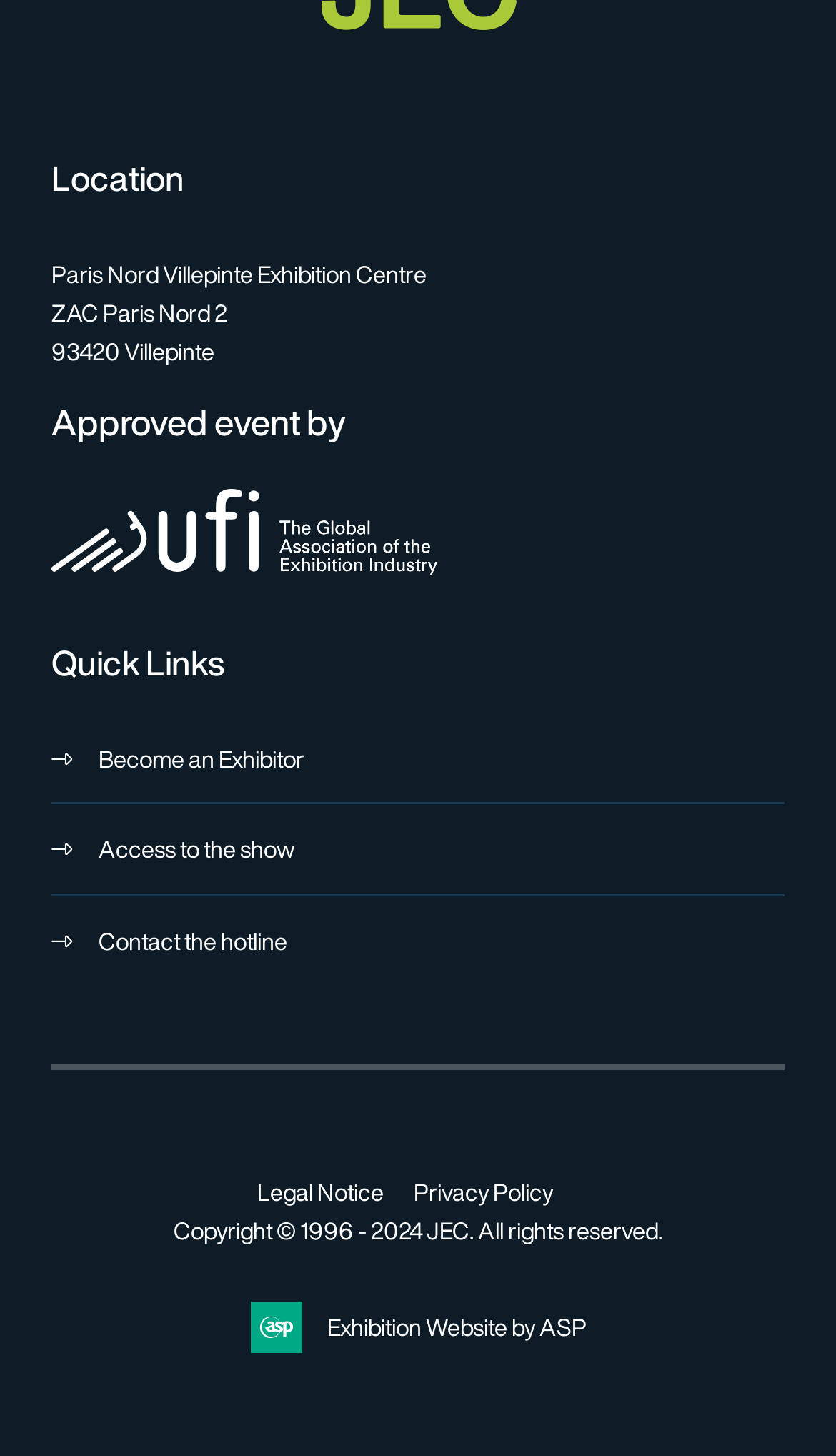Please determine the bounding box coordinates of the element to click on in order to accomplish the following task: "Contact the hotline". Ensure the coordinates are four float numbers ranging from 0 to 1, i.e., [left, top, right, bottom].

[0.062, 0.638, 0.344, 0.654]